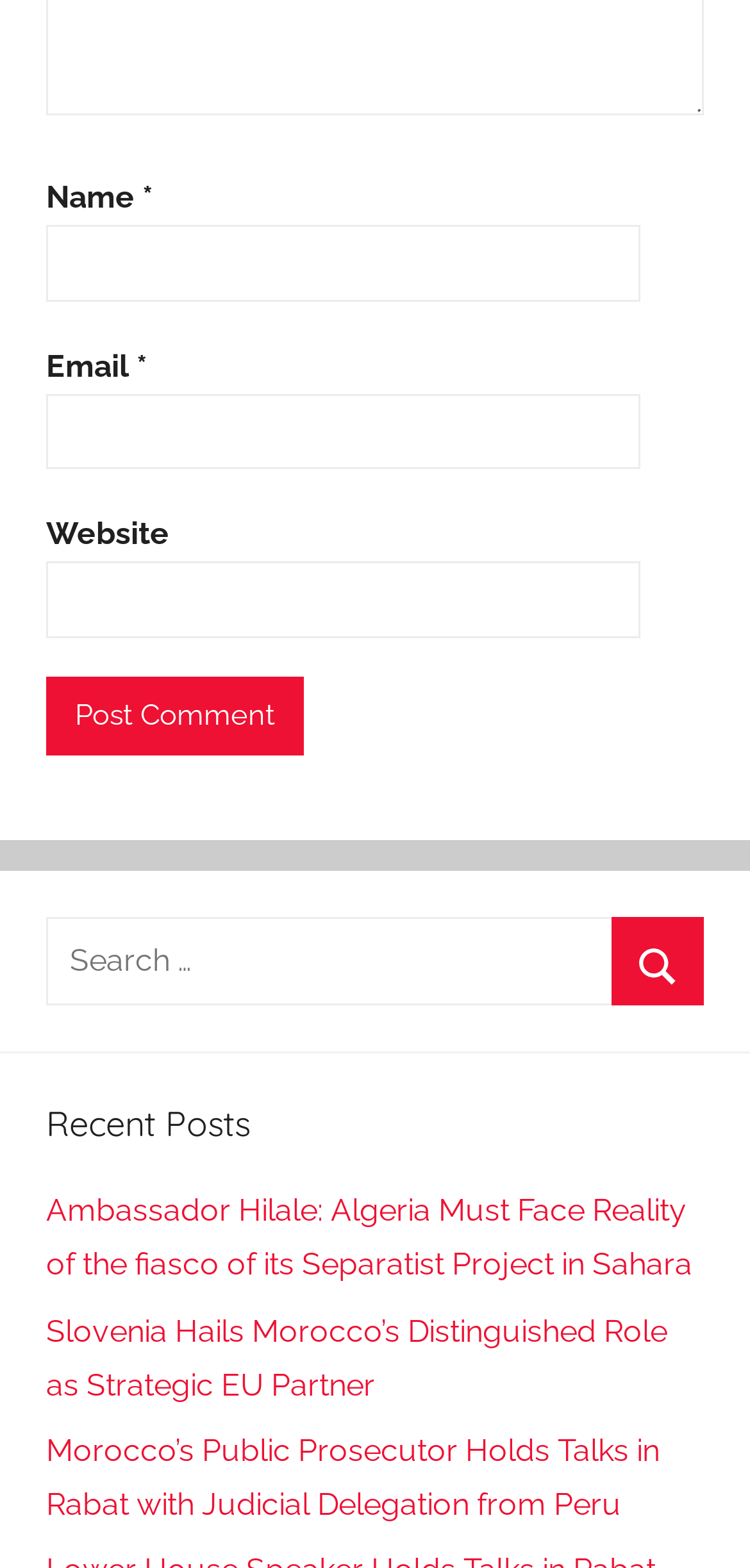What is the purpose of the 'Post Comment' button?
Answer briefly with a single word or phrase based on the image.

To post a comment